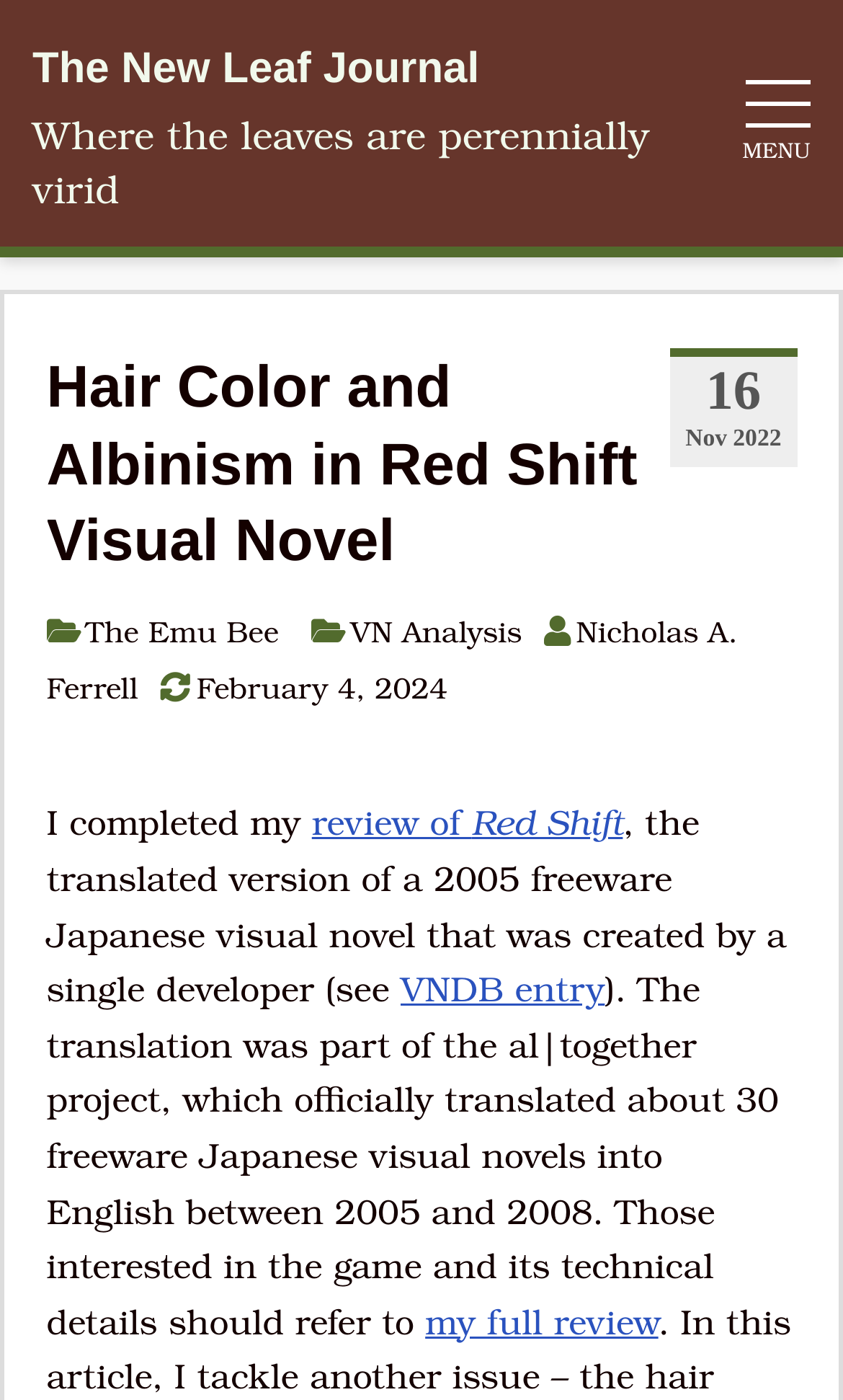Provide an in-depth caption for the webpage.

The webpage is an article from "The New Leaf Journal" that provides an in-depth analysis of Mikoto Kujou's albinism in the 2005 freeware Japanese visual novel "Red Shift". 

At the top left of the page, there is a link to "The New Leaf Journal" and a static text "Where the leaves are perennially virid". On the top right, there is a "MENU" button with the number "16" and the date "Nov 2022" next to it. 

Below the menu, there is a heading "Hair Color and Albinism in Red Shift Visual Novel" that spans almost the entire width of the page. Underneath the heading, there are three links: "The Emu Bee", "VN Analysis", and "Nicholas A. Ferrell". 

To the right of the "Nicholas A. Ferrell" link, there is a date "February 4, 2024". The main content of the article starts below these links, with the author introducing their review of "Red Shift" and providing some background information about the game. The text is divided into several paragraphs, with links to the author's full review and the "VNDB entry" for the game.